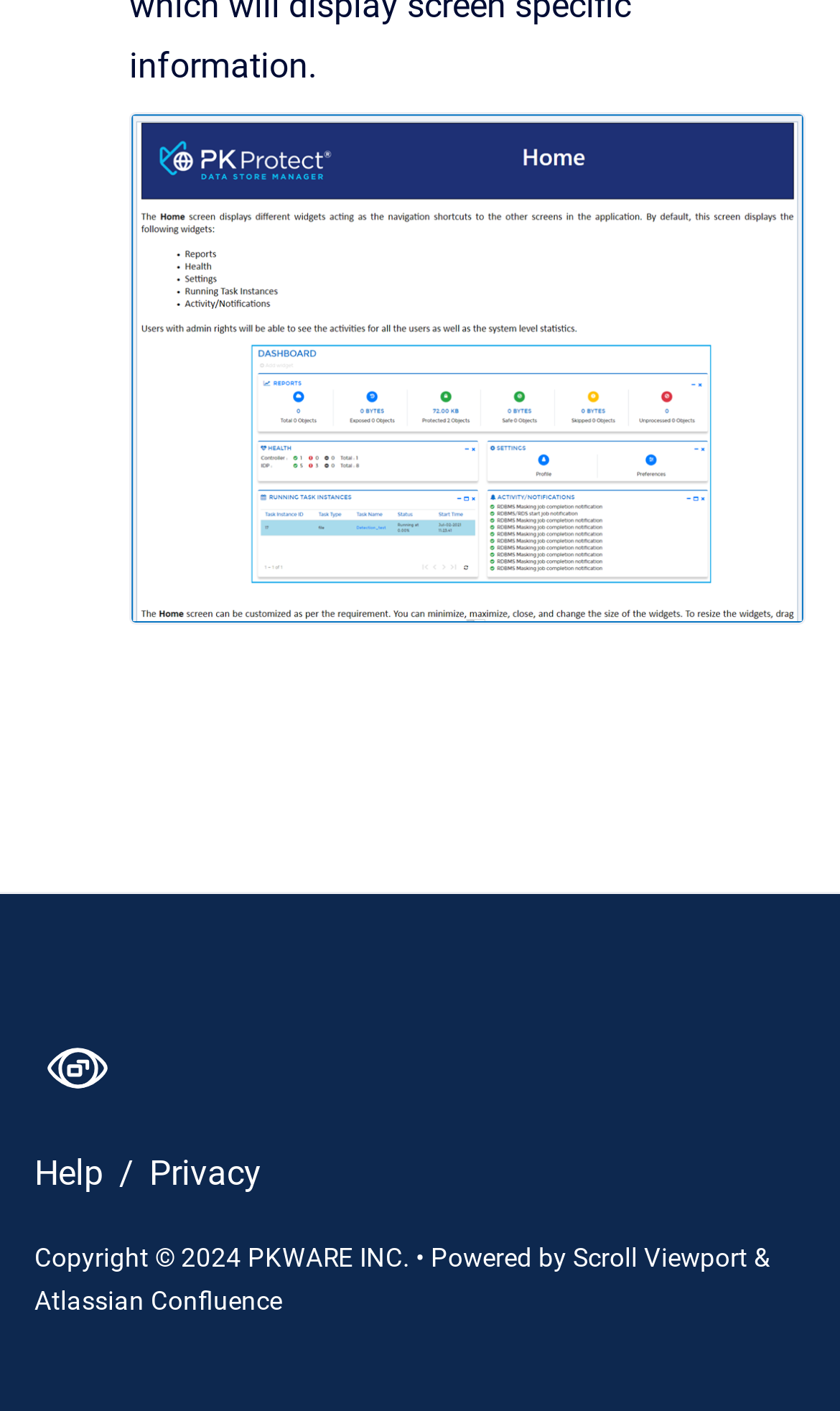Please give a succinct answer to the question in one word or phrase:
What is the position of the image on the webpage?

Top